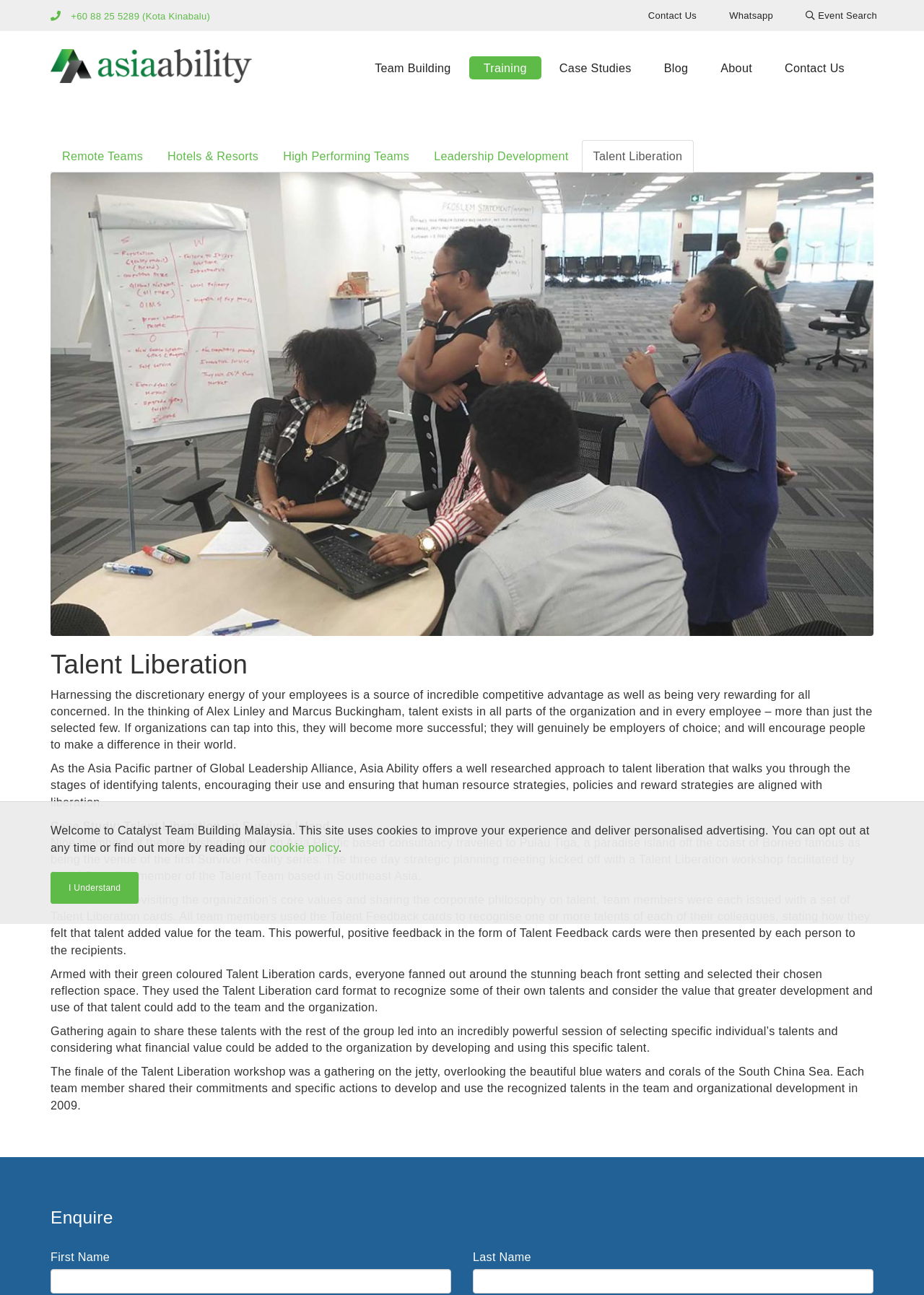Please specify the bounding box coordinates of the area that should be clicked to accomplish the following instruction: "Search for a question". The coordinates should consist of four float numbers between 0 and 1, i.e., [left, top, right, bottom].

None